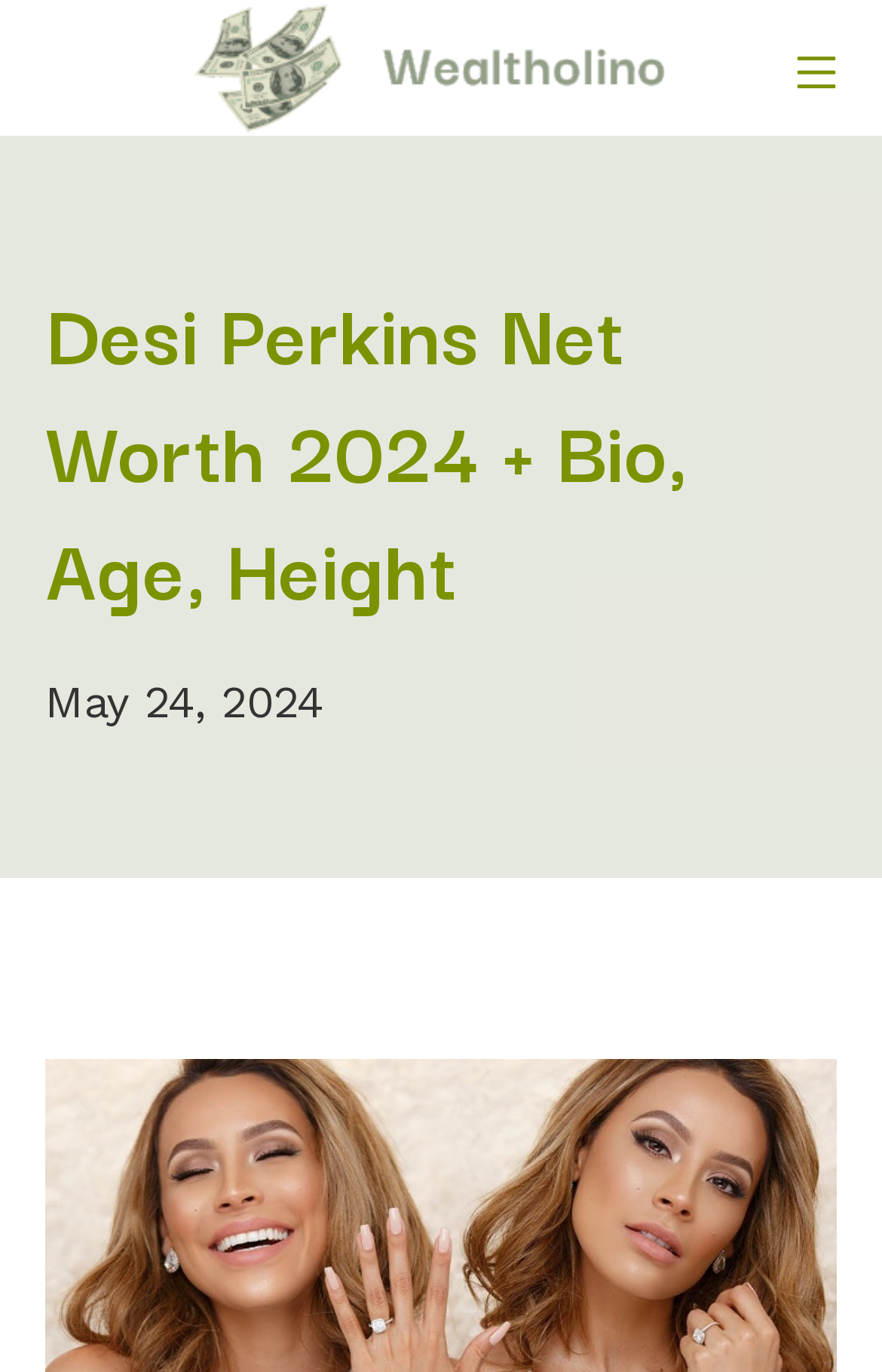Summarize the webpage comprehensively, mentioning all visible components.

The webpage is about Desi Perkins, an American YouTuber known for her makeup and beauty content. At the top left corner, there is a logo of Wealtholino Magazine, which is a clickable link. Next to the logo, on the top right corner, there is a mobile menu button. 

Below the top section, there is a hero section that occupies most of the page. Within this section, there is a prominent heading that displays the title "Desi Perkins Net Worth 2024 + Bio, Age, Height". Below the title, there is a link with the text "May 24, 2024", which is likely a publication date.